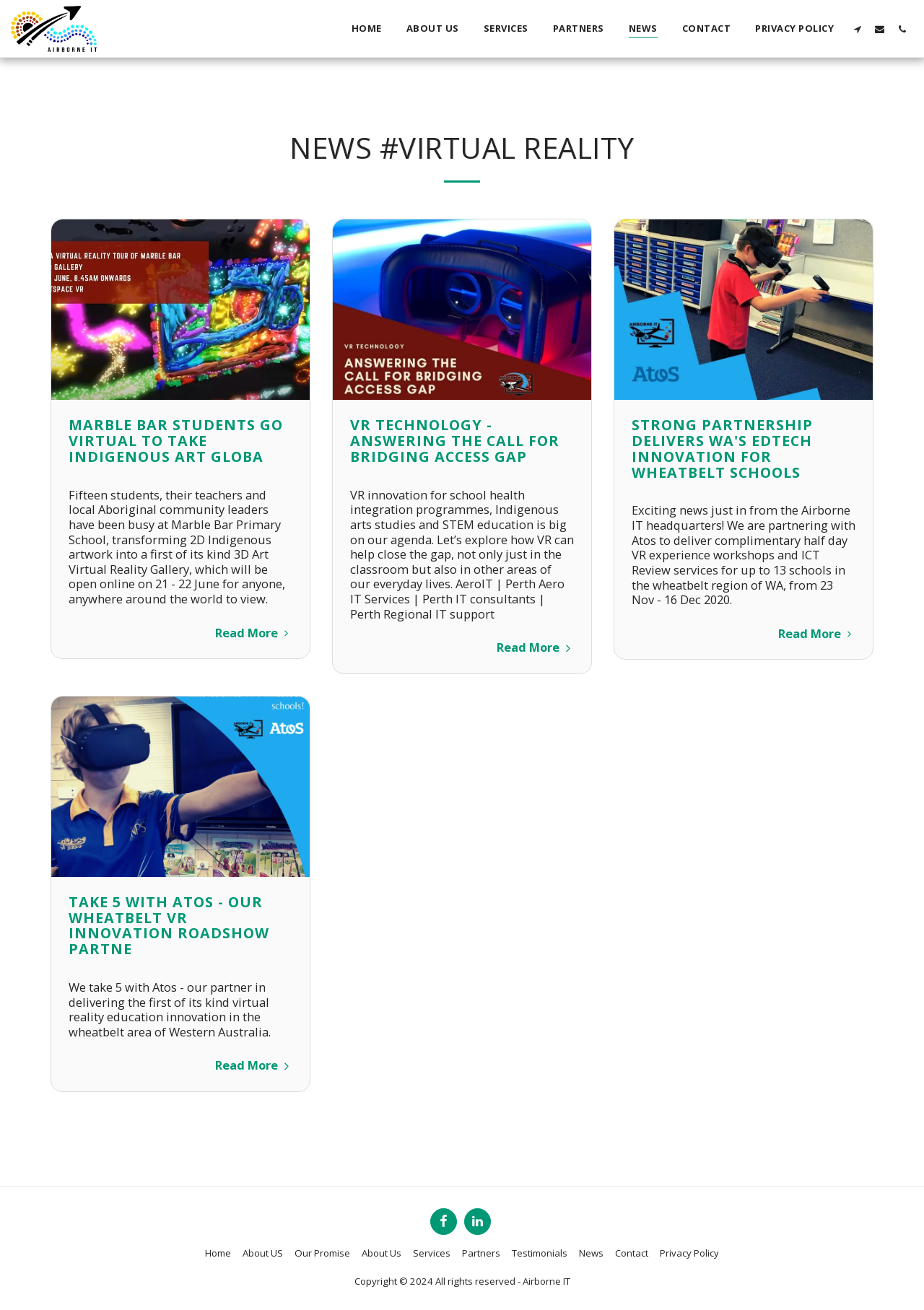Using the webpage screenshot, locate the HTML element that fits the following description and provide its bounding box: "Privacy Policy".

[0.714, 0.951, 0.778, 0.962]